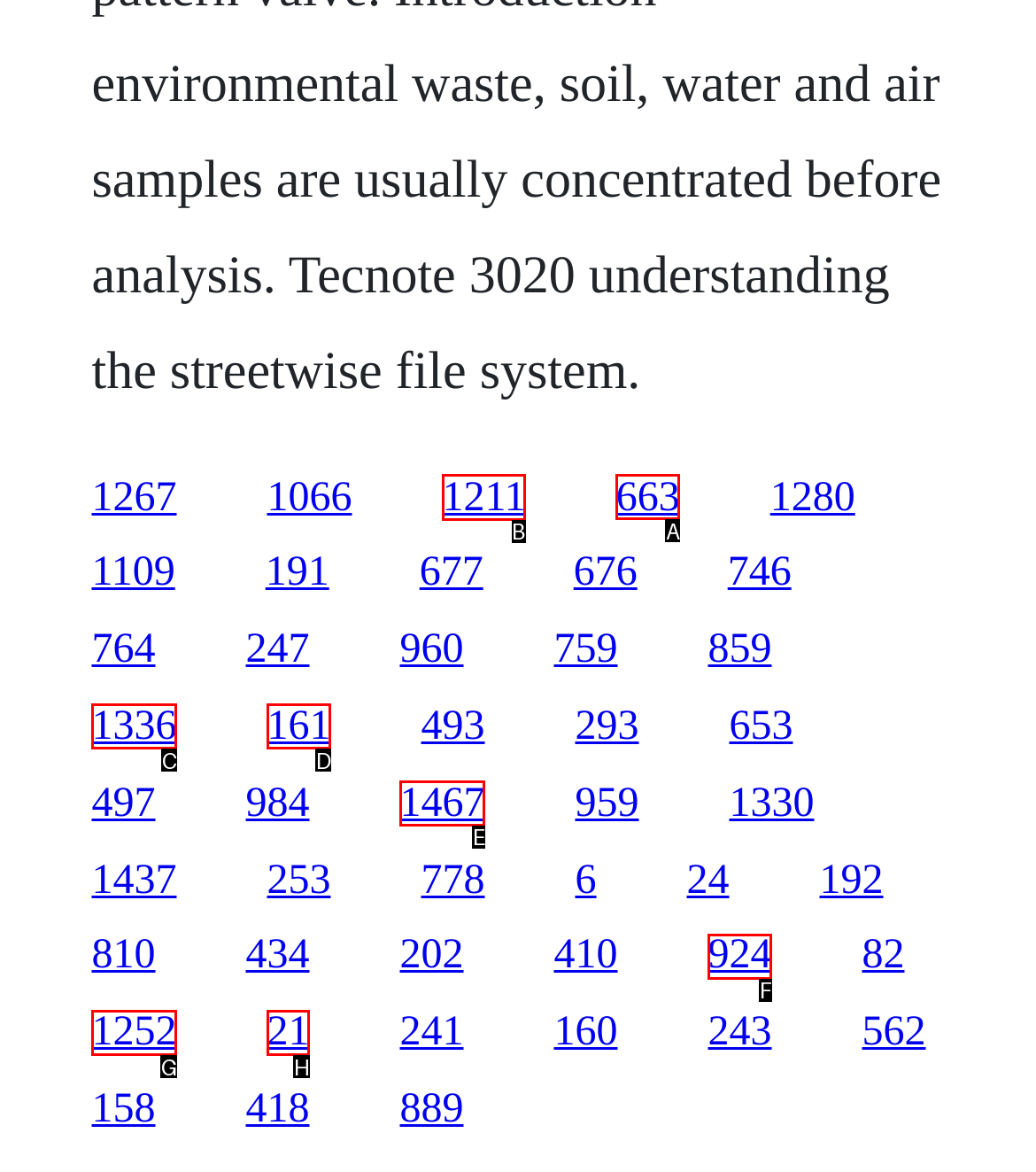Choose the letter of the UI element necessary for this task: follow the third link
Answer with the correct letter.

B